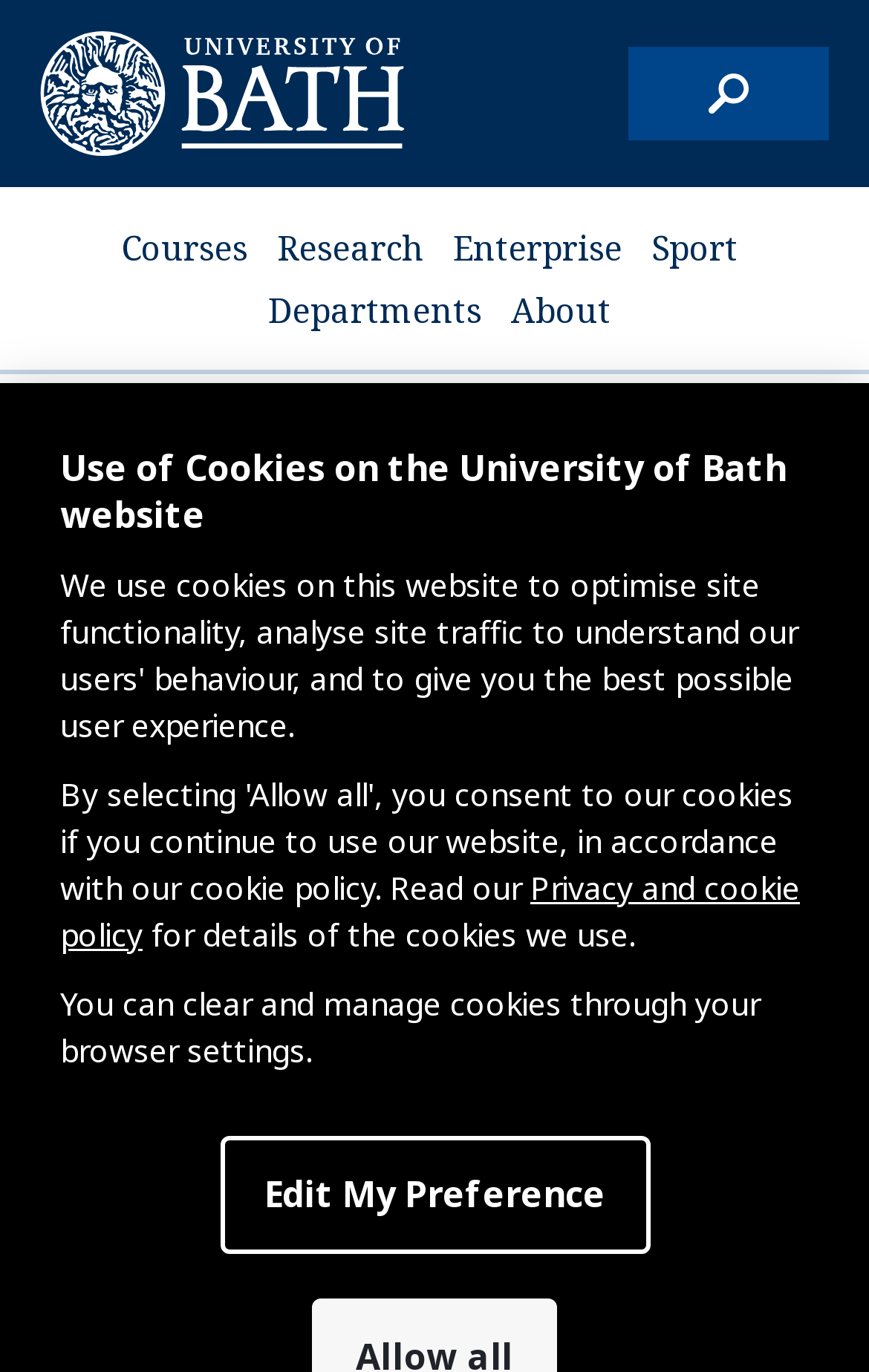What is the name of the university?
Please answer the question with a detailed and comprehensive explanation.

I found the answer by looking at the link with the text 'University of Bath' which is located at the top left corner of the webpage, accompanied by an image with the same name.